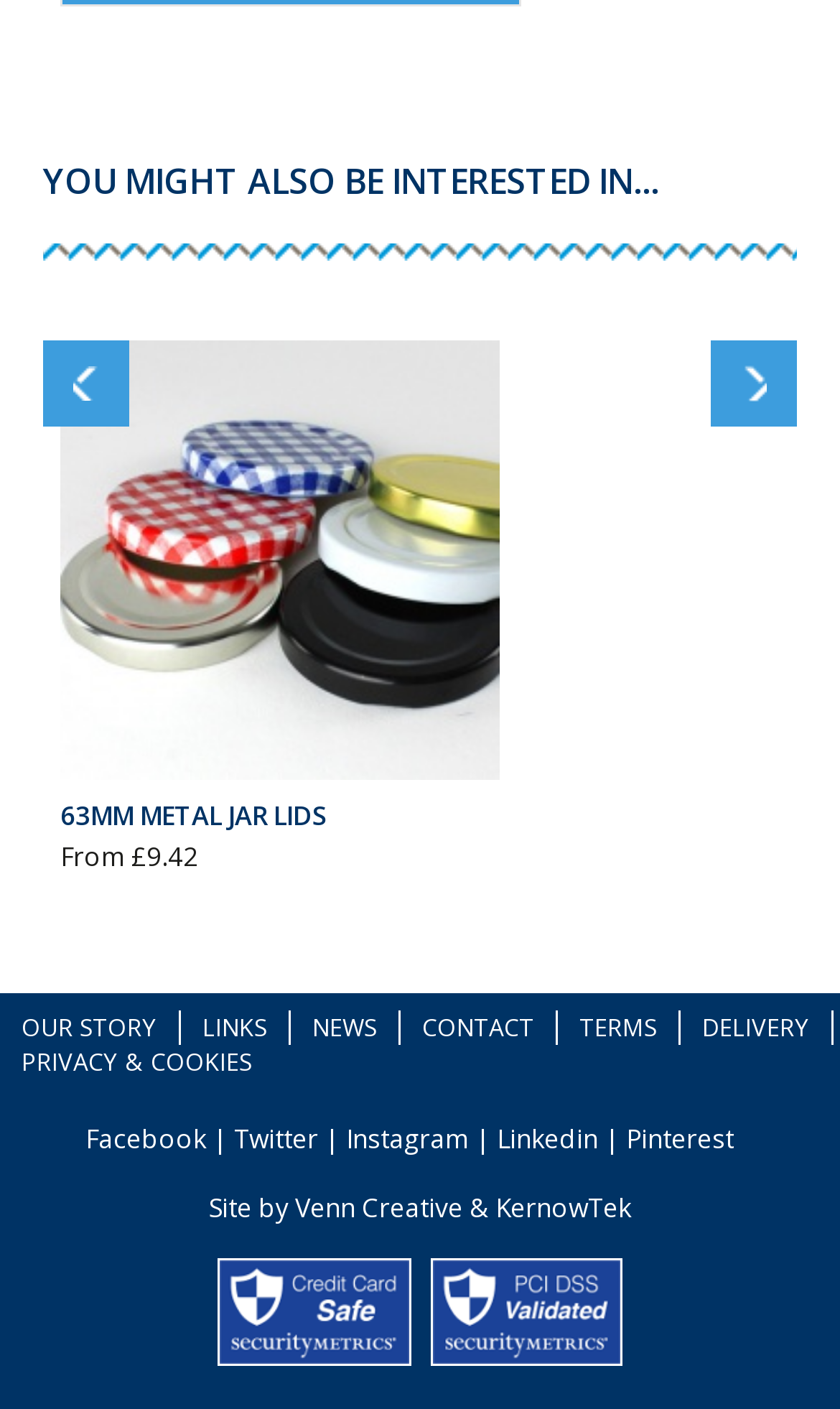Use a single word or phrase to answer the question:
What is the name of the product shown on the webpage?

70mm Metal Jar Lids